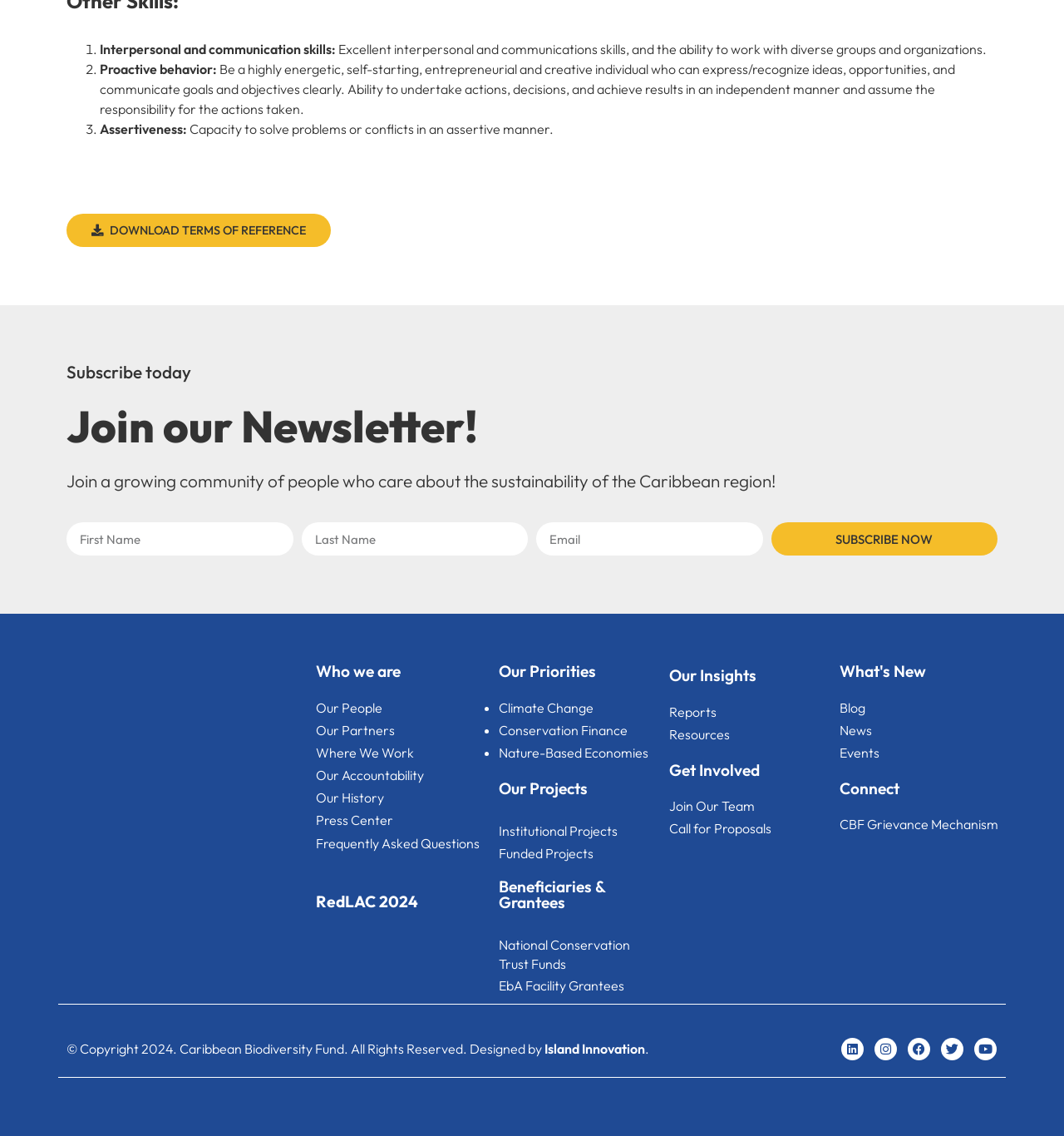Use the information in the screenshot to answer the question comprehensively: What is the theme of the organization?

Based on the webpage content, I can see that the organization is focused on the sustainability of the Caribbean region, as evident from the links and headings such as 'RedLAC 2024', 'Our Priorities', 'Climate Change', 'Conservation Finance', and 'Nature-Based Economies'.